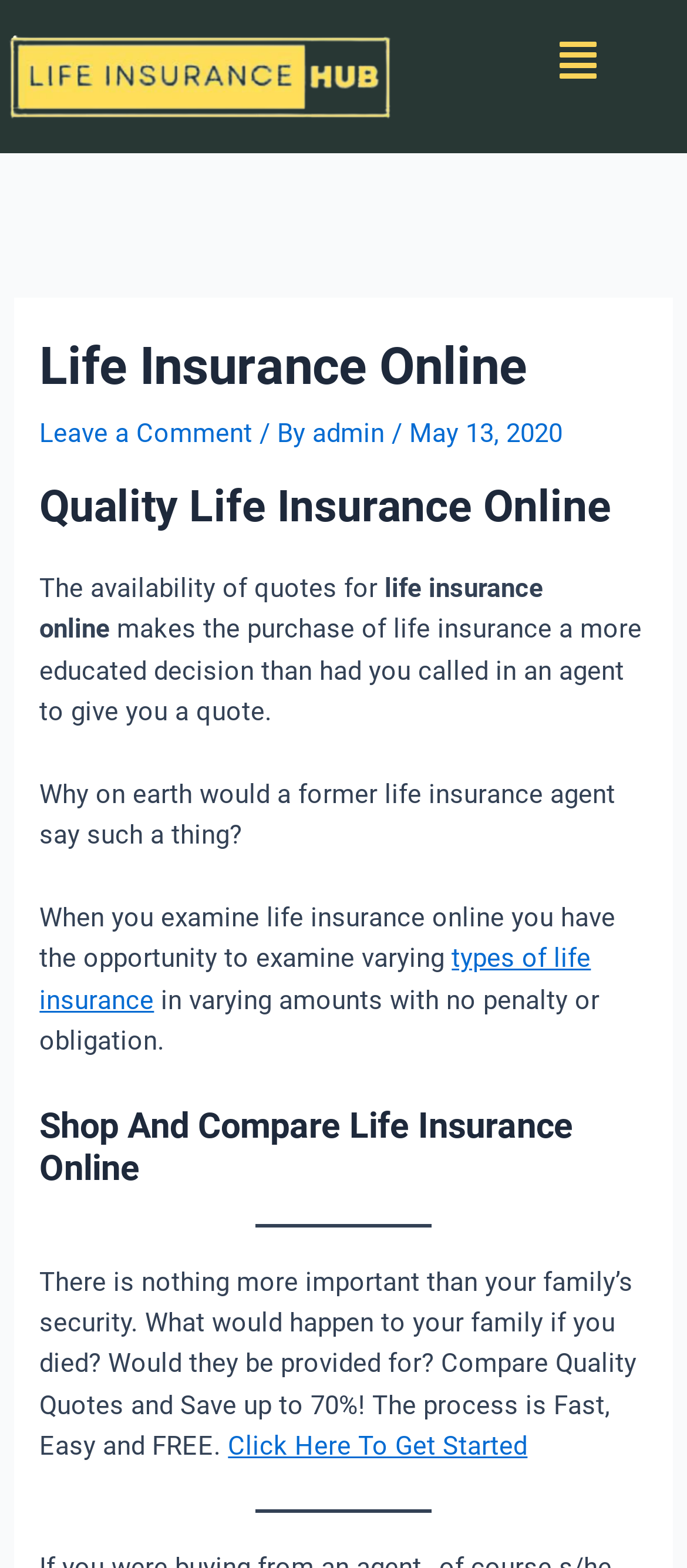What is the benefit of examining life insurance online?
Please answer the question as detailed as possible based on the image.

According to the text on the webpage, when you examine life insurance online, you have the opportunity to examine varying types of life insurance in varying amounts with no penalty or obligation.